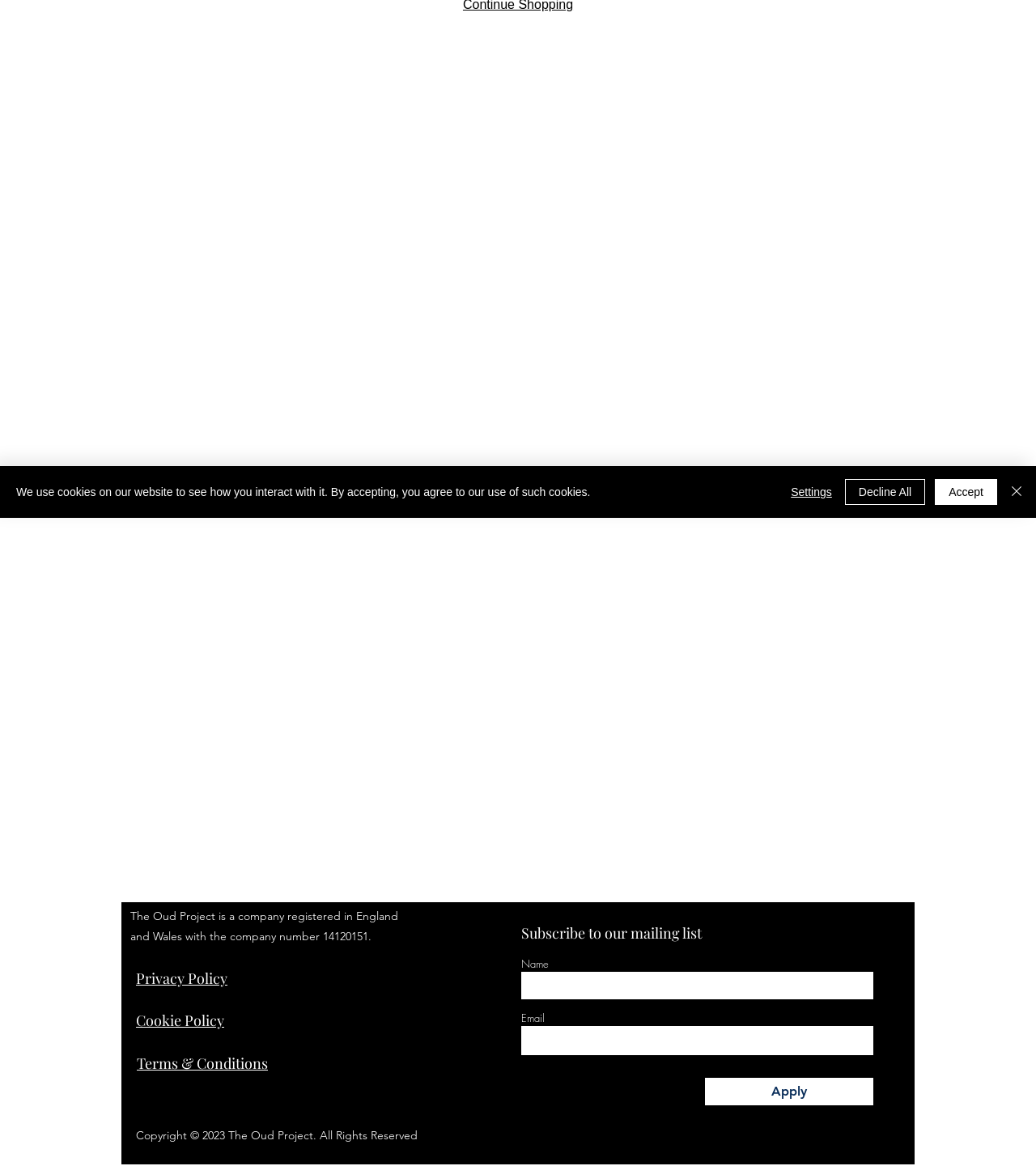Based on the element description: "name="email" placeholder="e.g., name@email.com"", identify the UI element and provide its bounding box coordinates. Use four float numbers between 0 and 1, [left, top, right, bottom].

[0.503, 0.88, 0.843, 0.905]